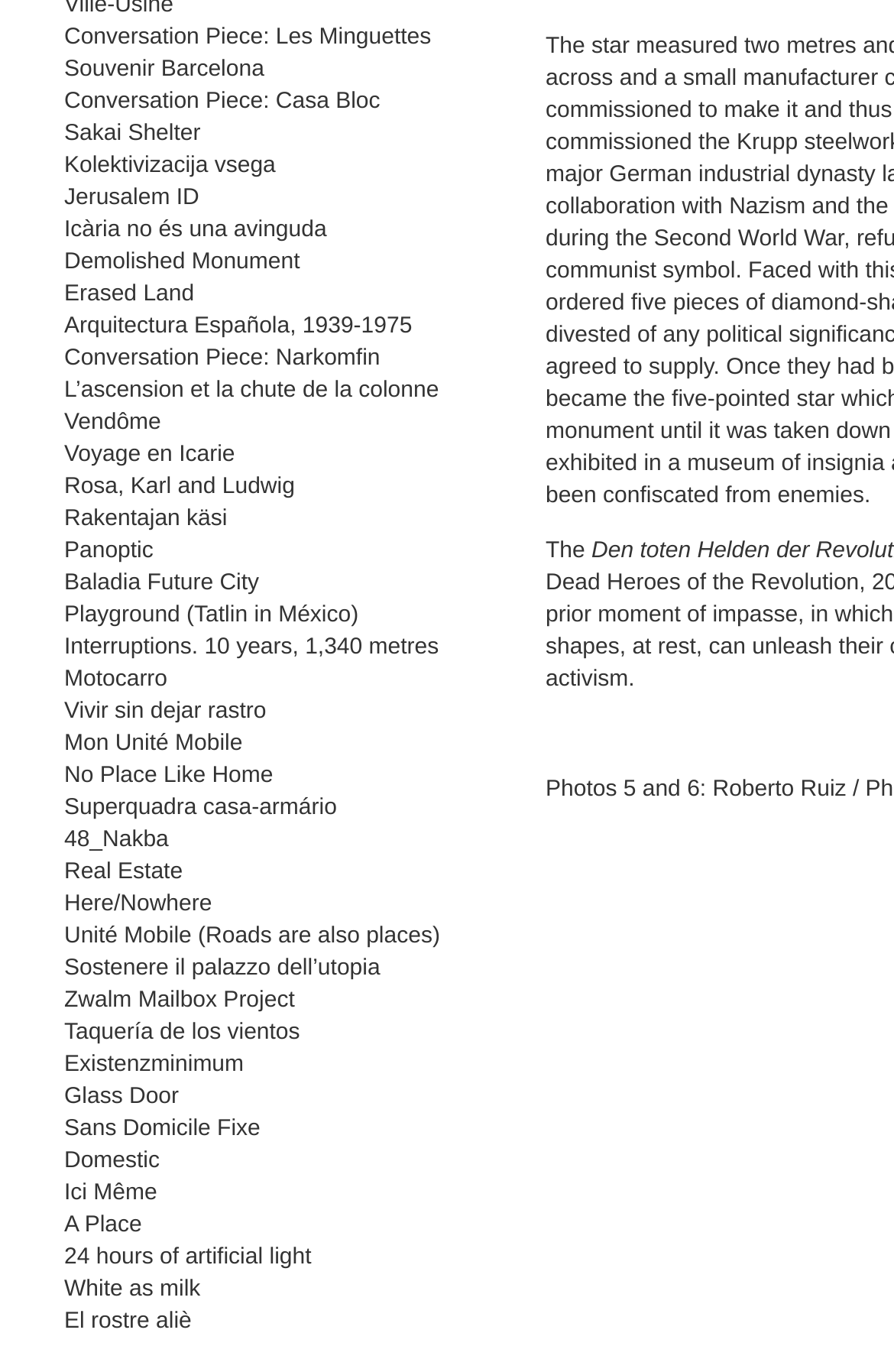Extract the bounding box coordinates of the UI element described: "A Place". Provide the coordinates in the format [left, top, right, bottom] with values ranging from 0 to 1.

[0.072, 0.884, 0.159, 0.903]